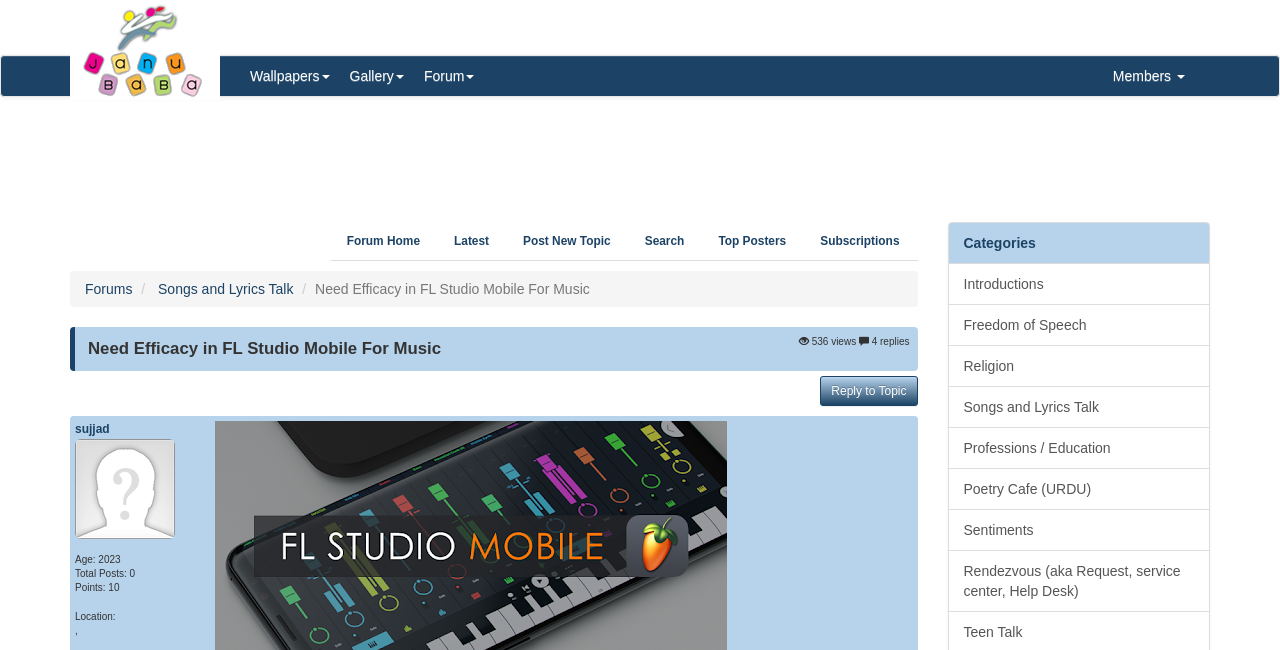Locate the bounding box of the UI element based on this description: "Freedom of Speech". Provide four float numbers between 0 and 1 as [left, top, right, bottom].

[0.74, 0.468, 0.945, 0.532]